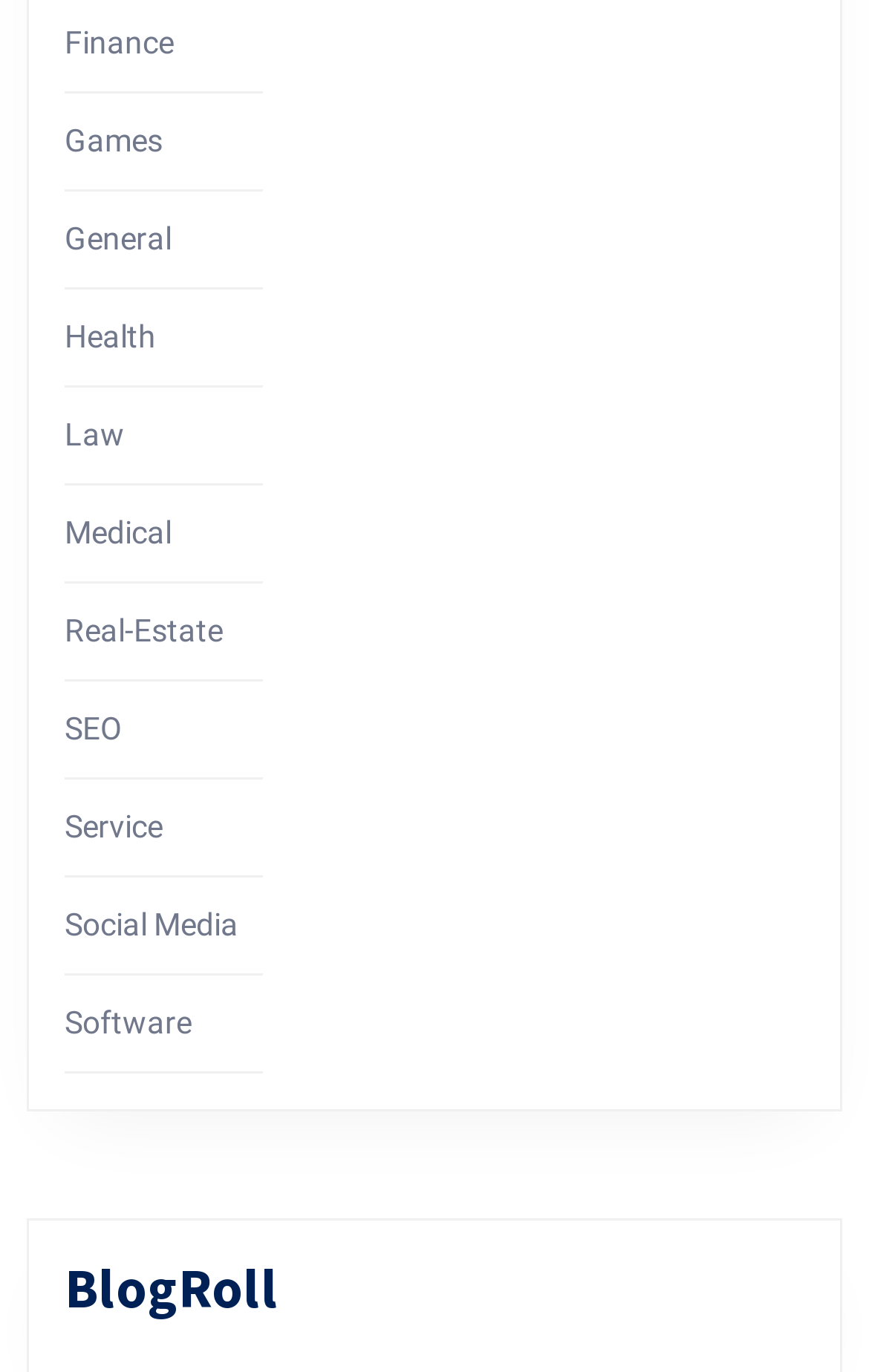Provide a brief response using a word or short phrase to this question:
What is the last category listed?

Software